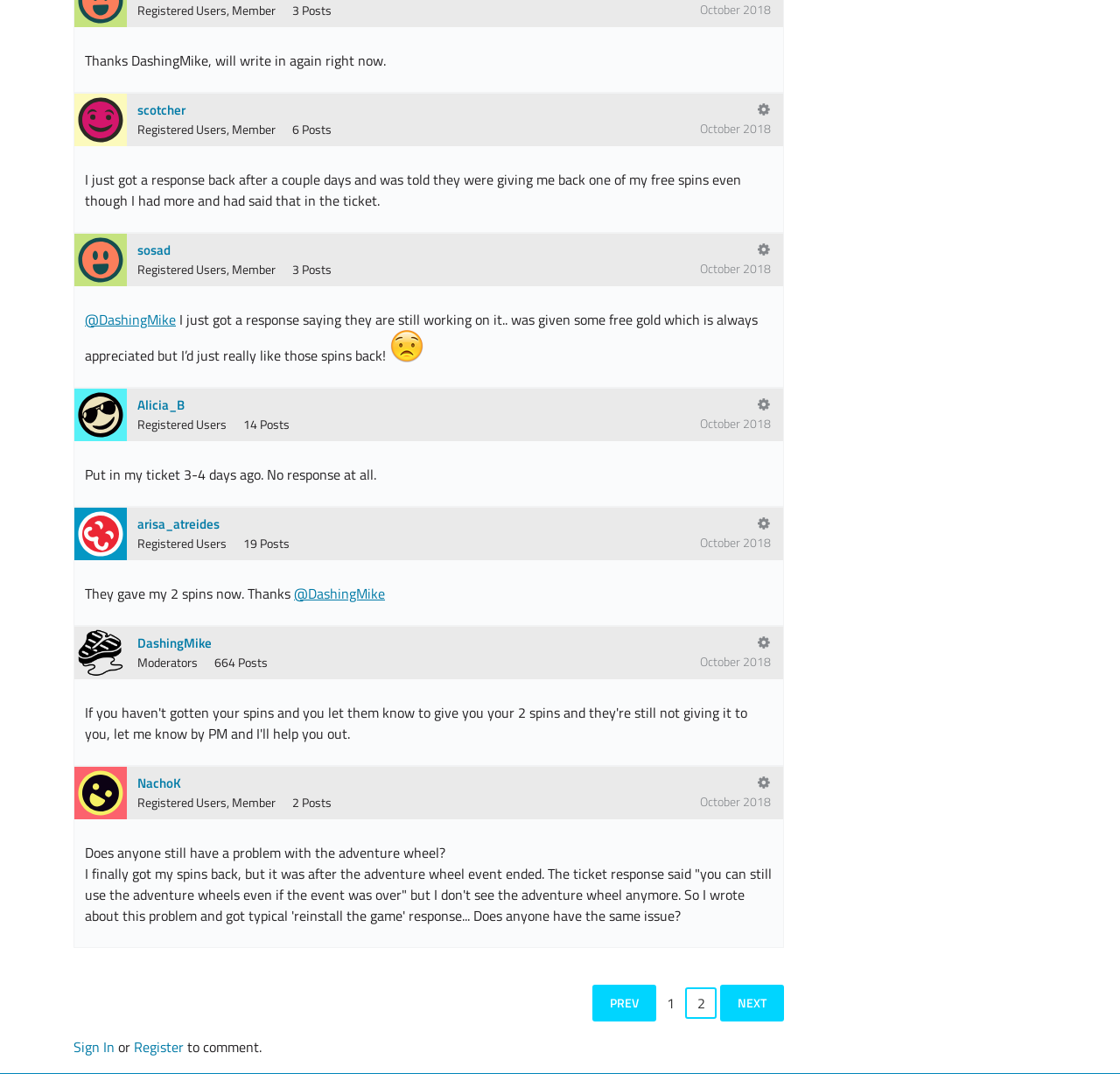Indicate the bounding box coordinates of the element that must be clicked to execute the instruction: "View user profile of scotcher". The coordinates should be given as four float numbers between 0 and 1, i.e., [left, top, right, bottom].

[0.066, 0.087, 0.113, 0.133]